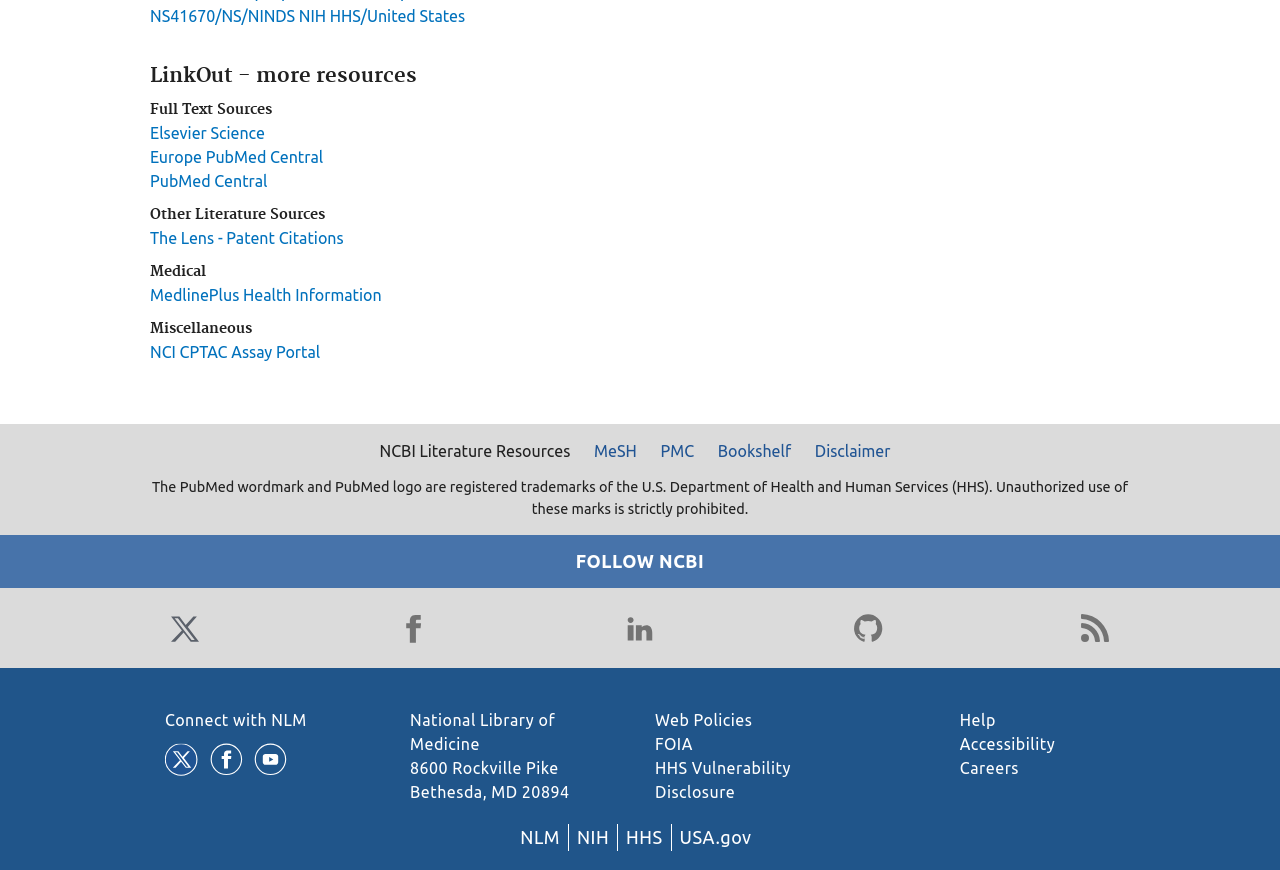Determine the bounding box coordinates of the area to click in order to meet this instruction: "Search in PubMed Central".

[0.117, 0.197, 0.209, 0.218]